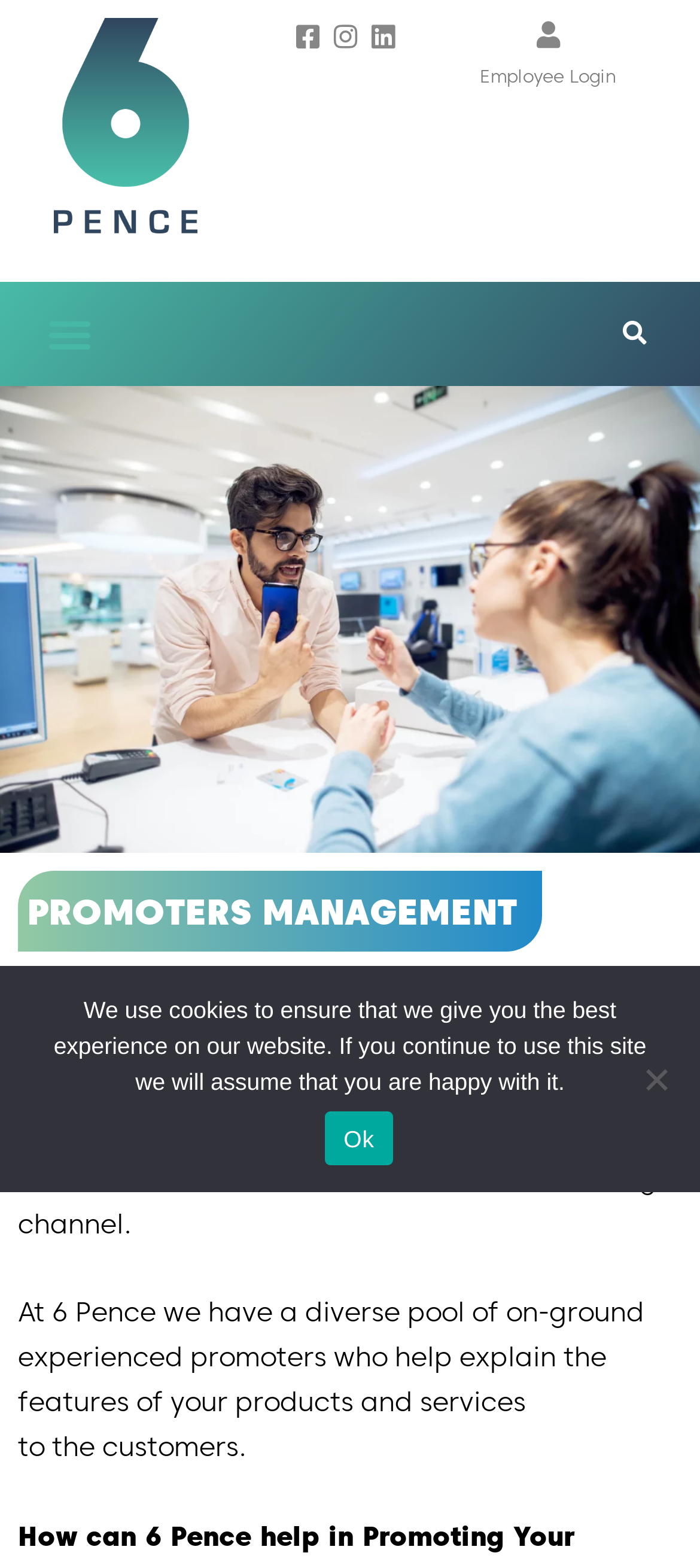Answer briefly with one word or phrase:
What is the target audience for business promotion?

One-to-one interaction